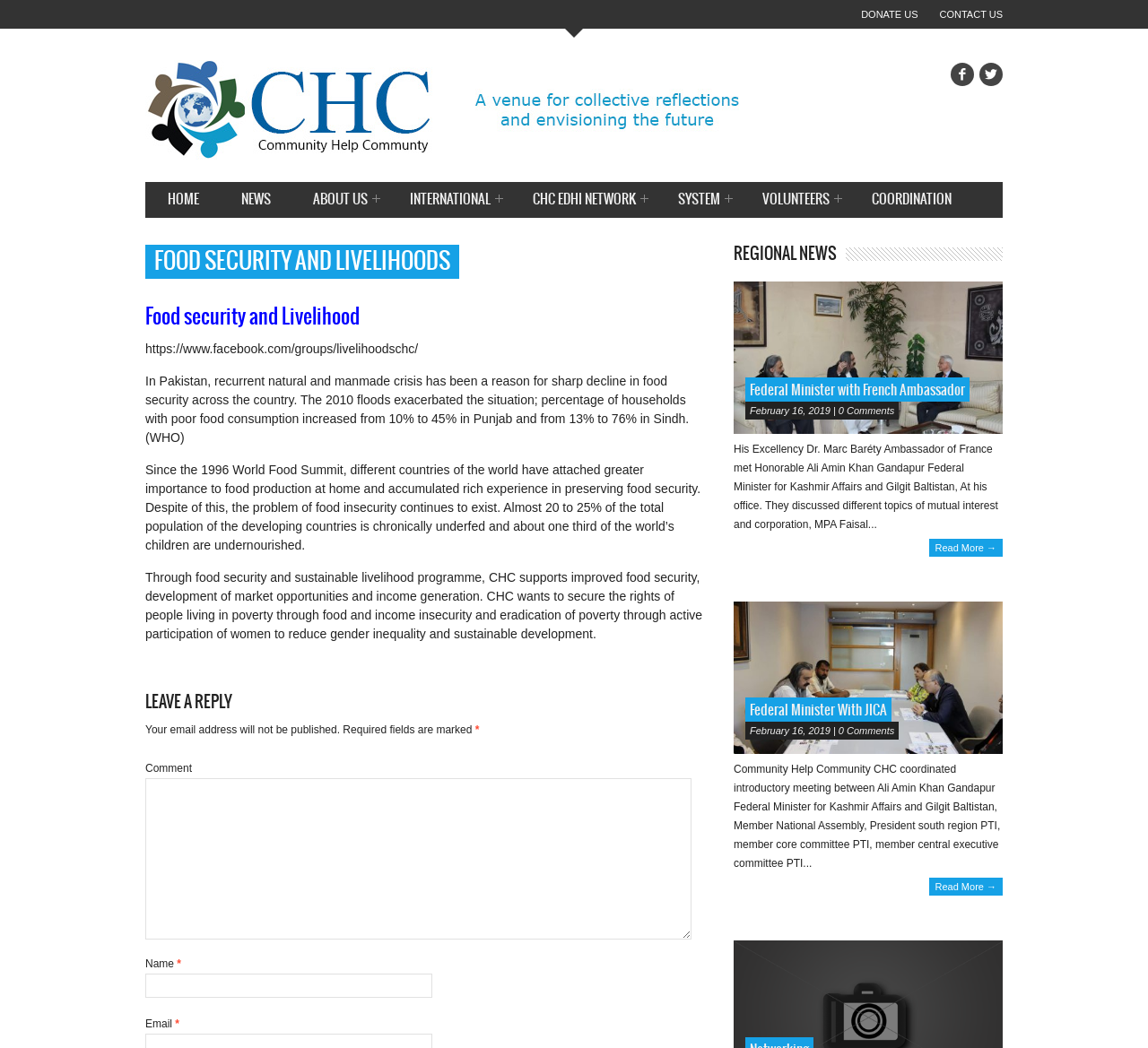Identify the bounding box coordinates necessary to click and complete the given instruction: "Enter a comment in the comment box".

[0.127, 0.743, 0.602, 0.896]